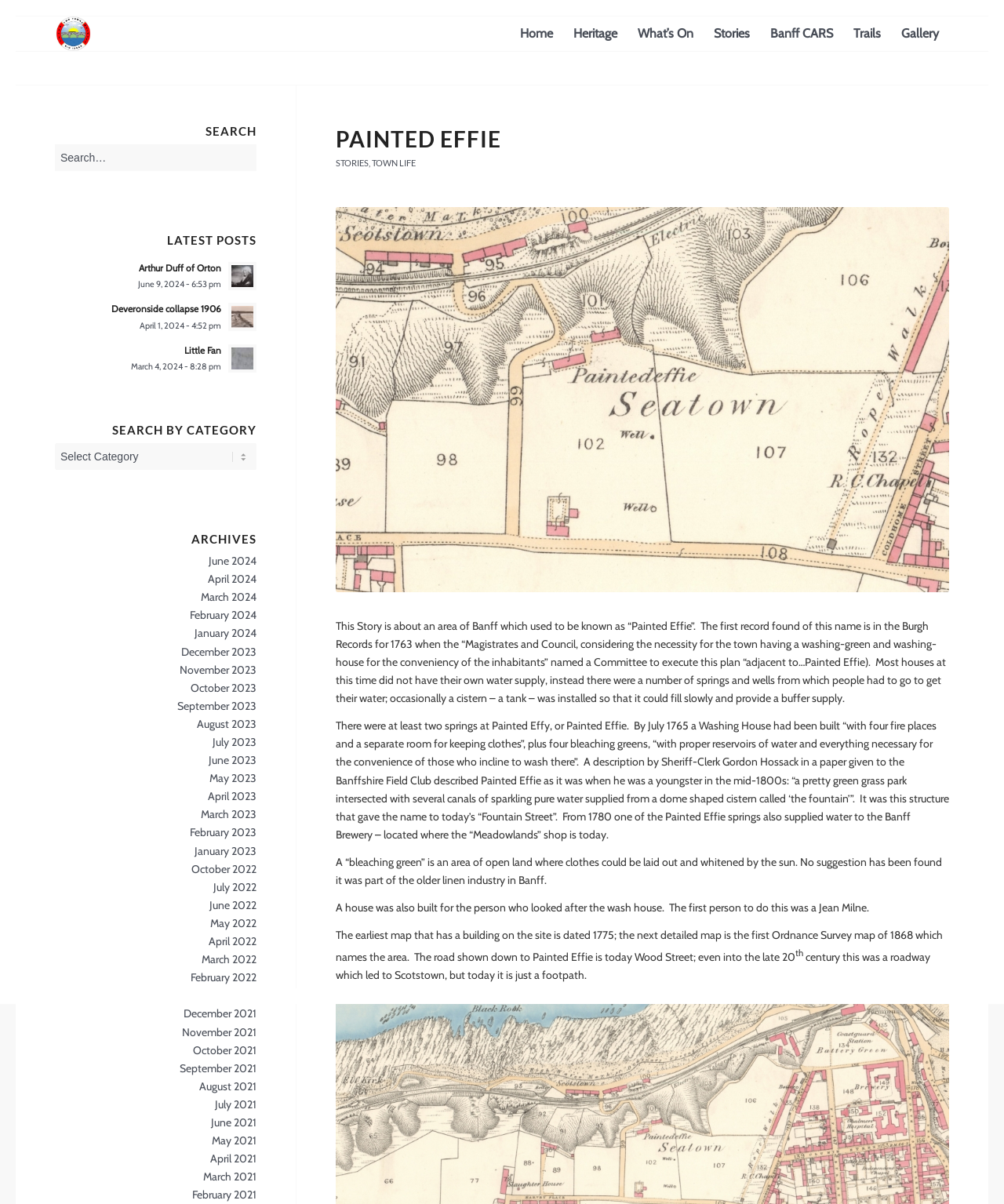Identify the bounding box coordinates of the part that should be clicked to carry out this instruction: "Read 'PAINTED EFFIE' story".

[0.334, 0.104, 0.499, 0.126]